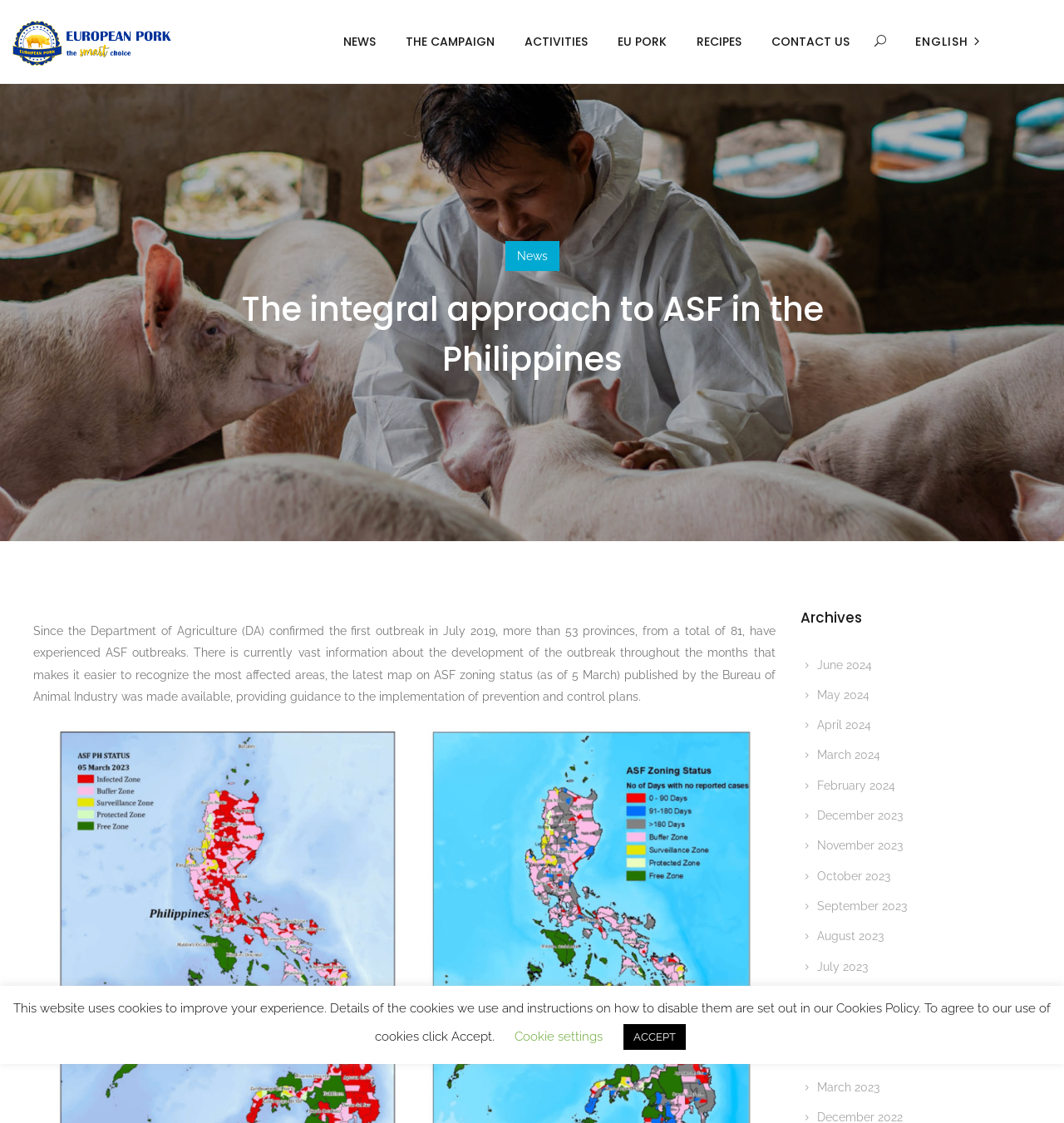What is the name of the campaign?
Could you answer the question with a detailed and thorough explanation?

I found the answer by looking at the navigation links at the top of the webpage, where I saw a link labeled 'THE CAMPAIGN'.